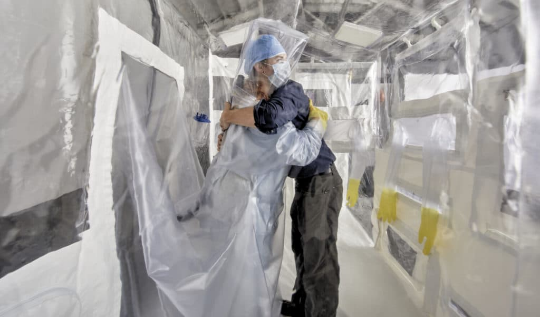Who developed the innovative isolation solution?
Using the image as a reference, give an elaborate response to the question.

The innovative isolation solution depicted in the image was developed by VTI, a company that aims to provide high standards of patient care and safety during critical times, such as infectious disease outbreaks.